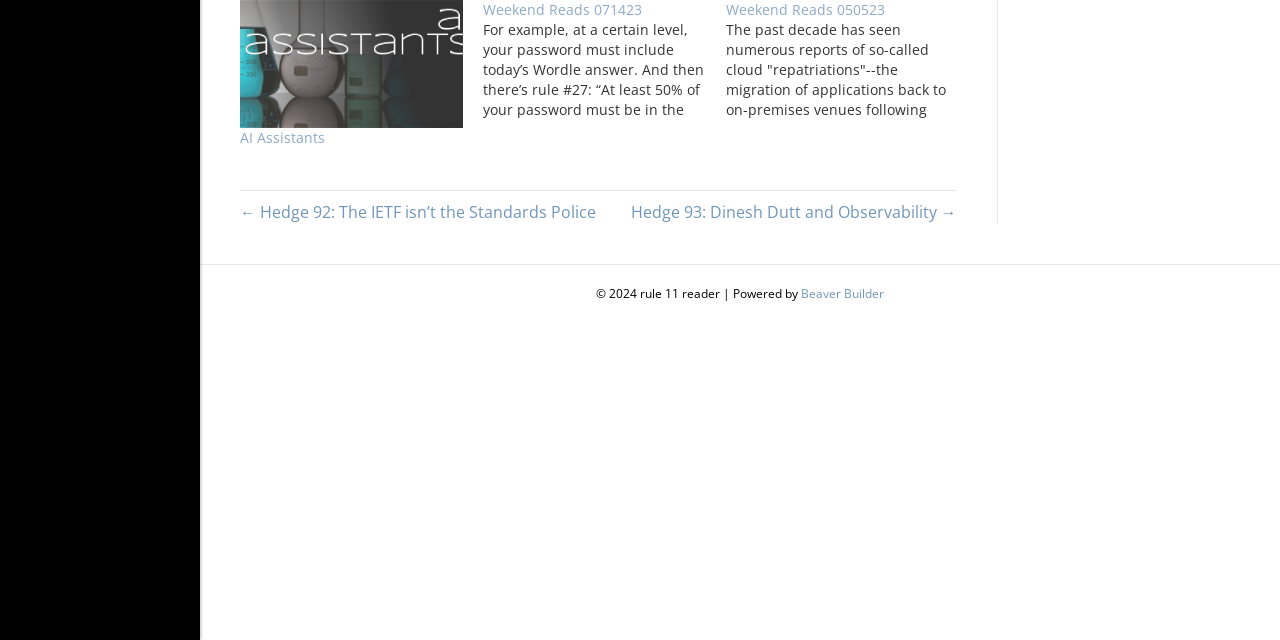Using floating point numbers between 0 and 1, provide the bounding box coordinates in the format (top-left x, top-left y, bottom-right x, bottom-right y). Locate the UI element described here: Weekend Reads 050523

[0.567, 0.0, 0.691, 0.03]